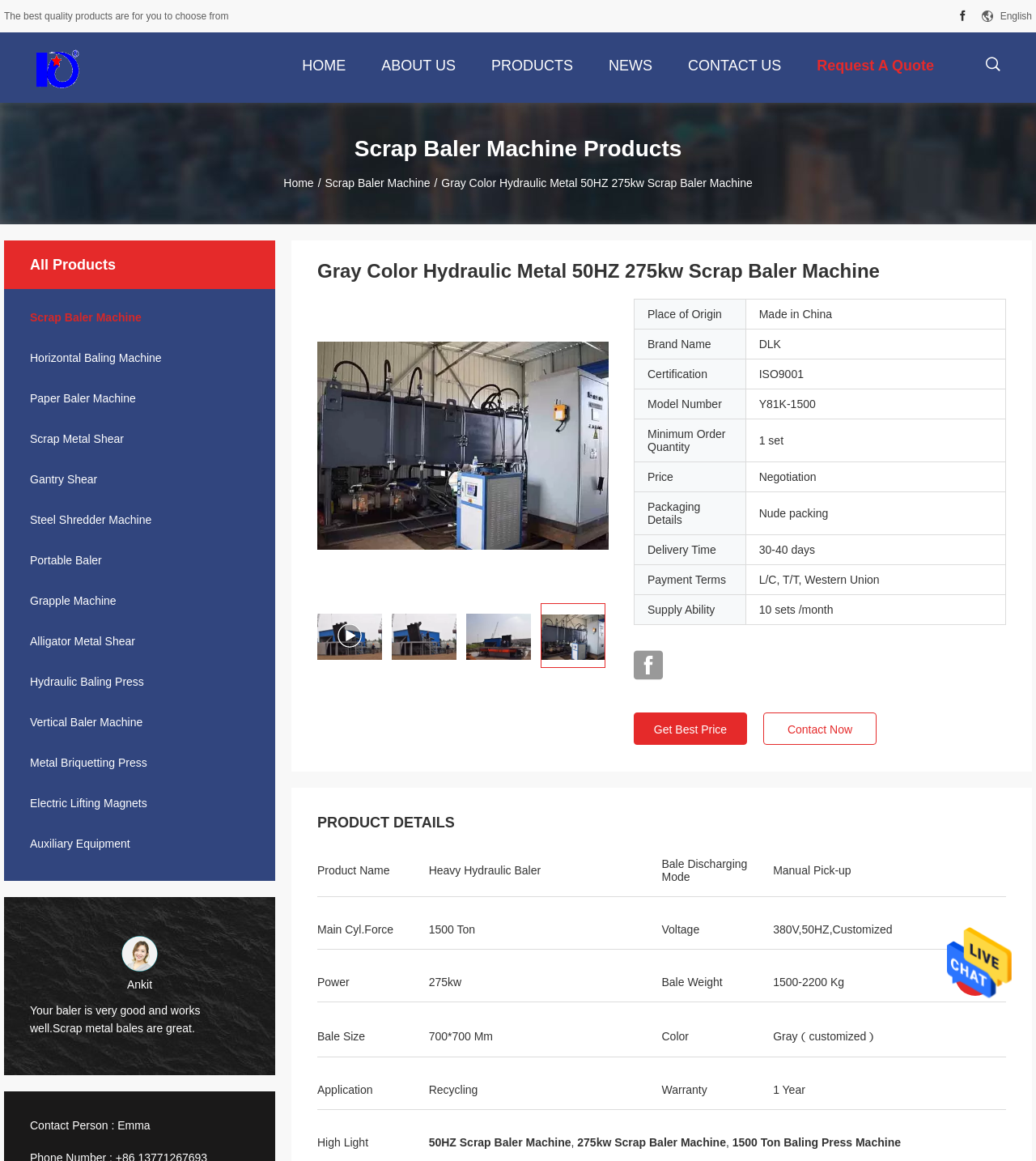Please answer the following question using a single word or phrase: What is the company name?

JiangSu DaLongKai Technology Co., Ltd